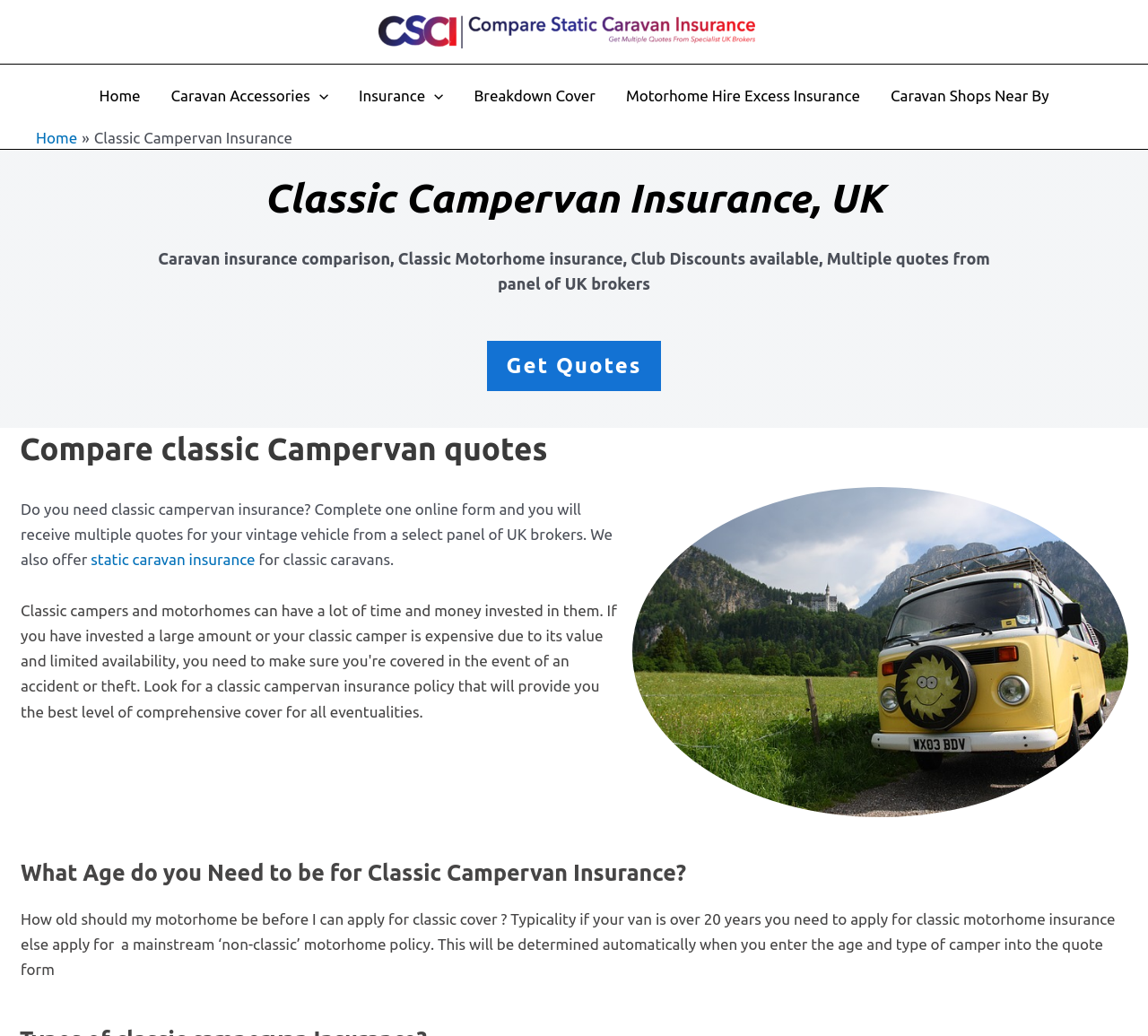Pinpoint the bounding box coordinates of the clickable area necessary to execute the following instruction: "Click the 'Home' link". The coordinates should be given as four float numbers between 0 and 1, namely [left, top, right, bottom].

[0.073, 0.062, 0.136, 0.123]